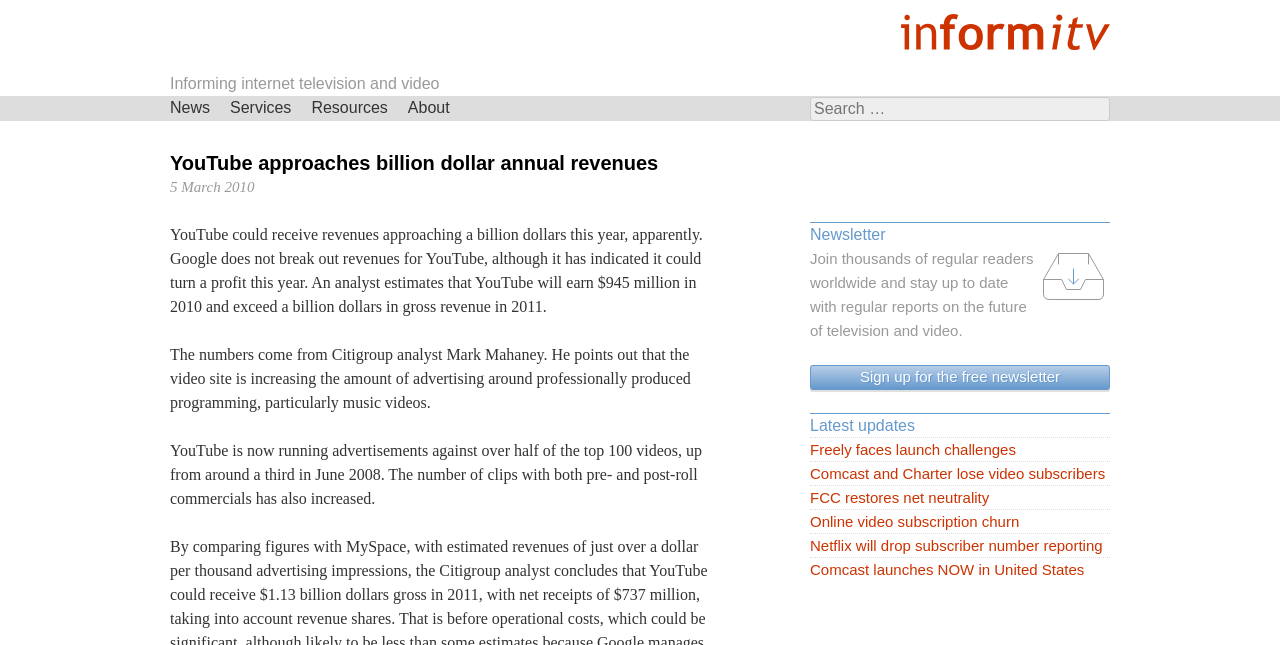Identify the bounding box coordinates of the clickable section necessary to follow the following instruction: "Search for something". The coordinates should be presented as four float numbers from 0 to 1, i.e., [left, top, right, bottom].

[0.633, 0.151, 0.867, 0.188]